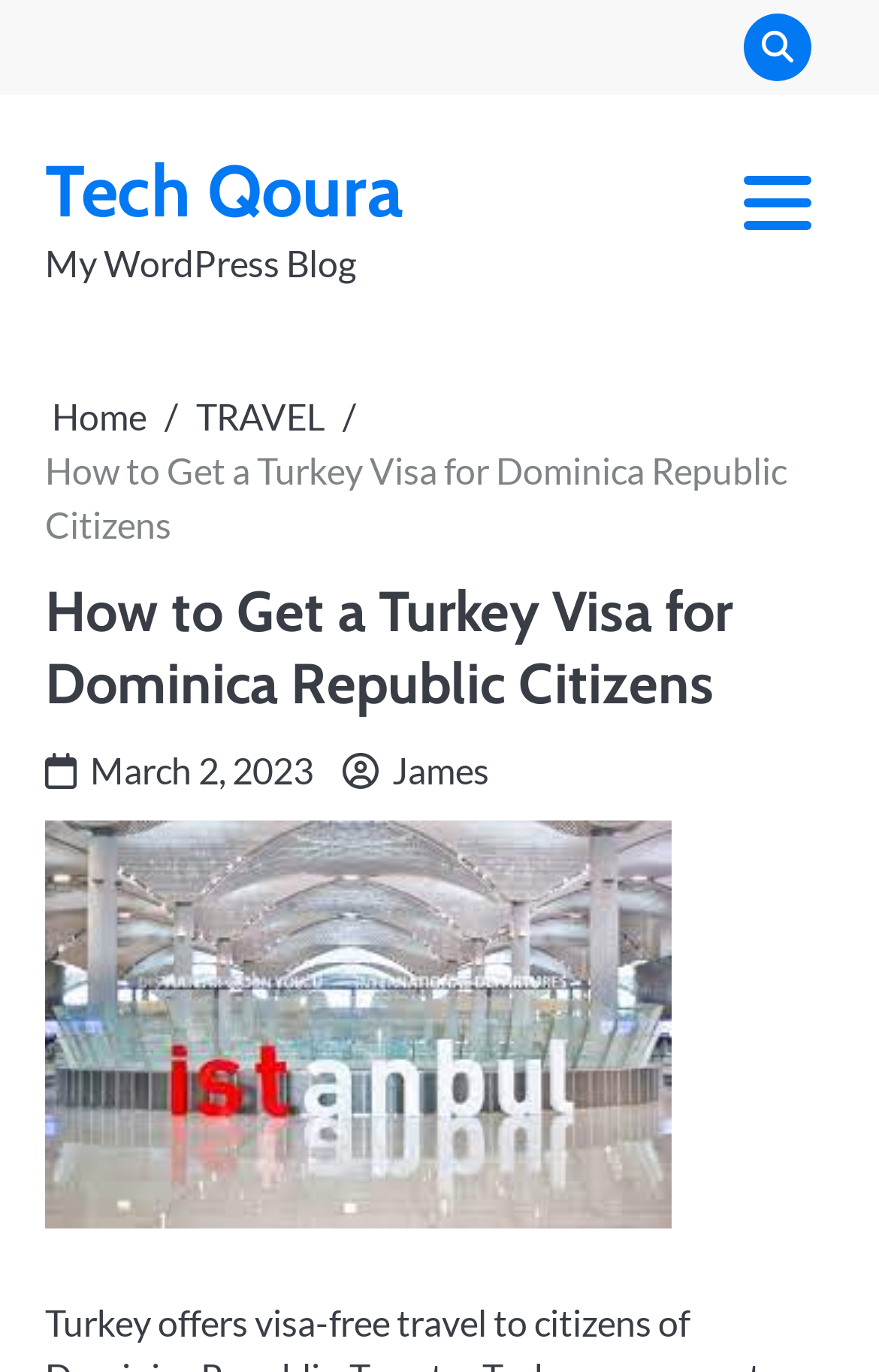What is the name of the blog?
Please elaborate on the answer to the question with detailed information.

I found the answer by looking at the static text element with the bounding box coordinates [0.051, 0.176, 0.405, 0.207], which contains the text 'My WordPress Blog'.